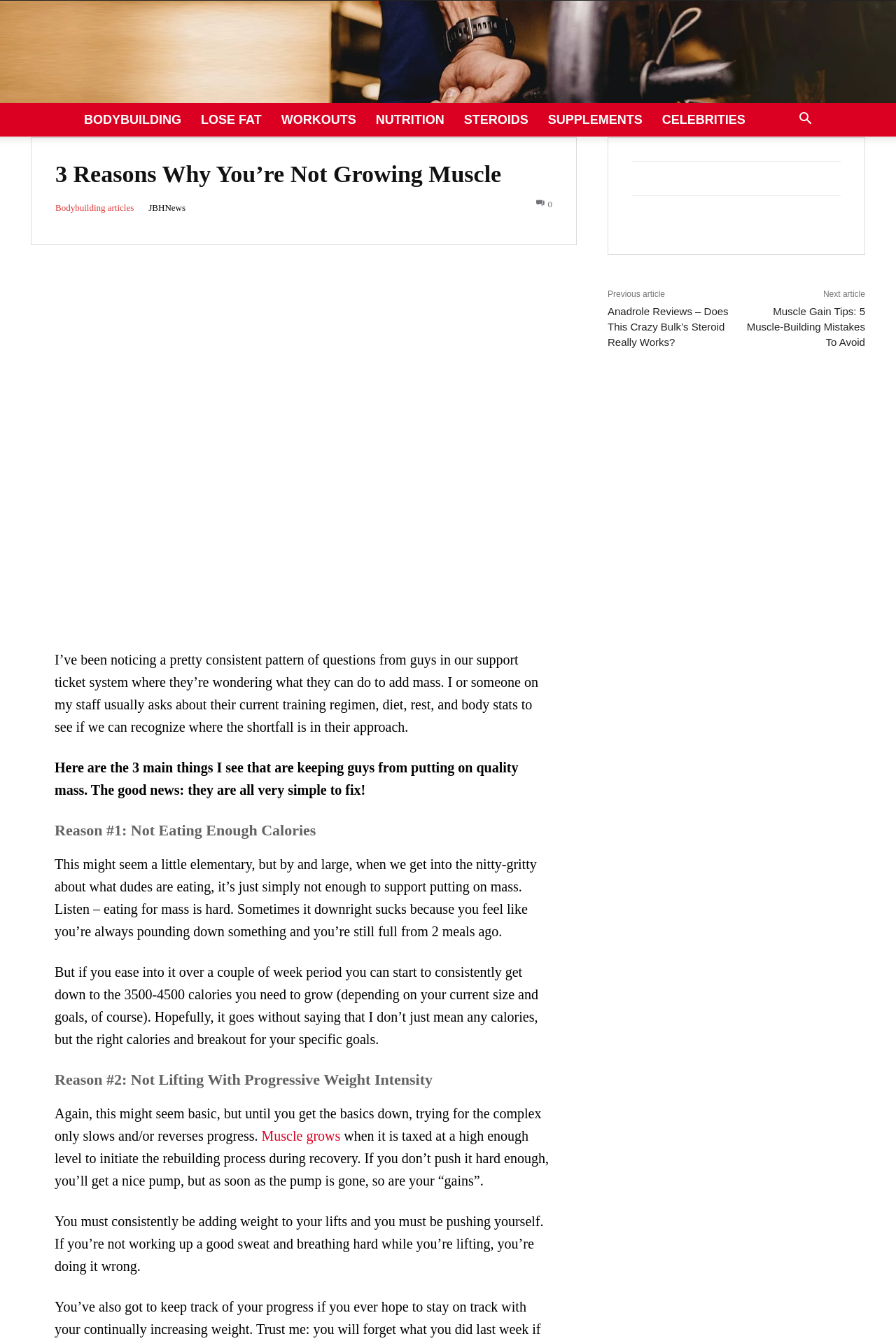Reply to the question below using a single word or brief phrase:
How many articles are linked at the bottom of the page?

2